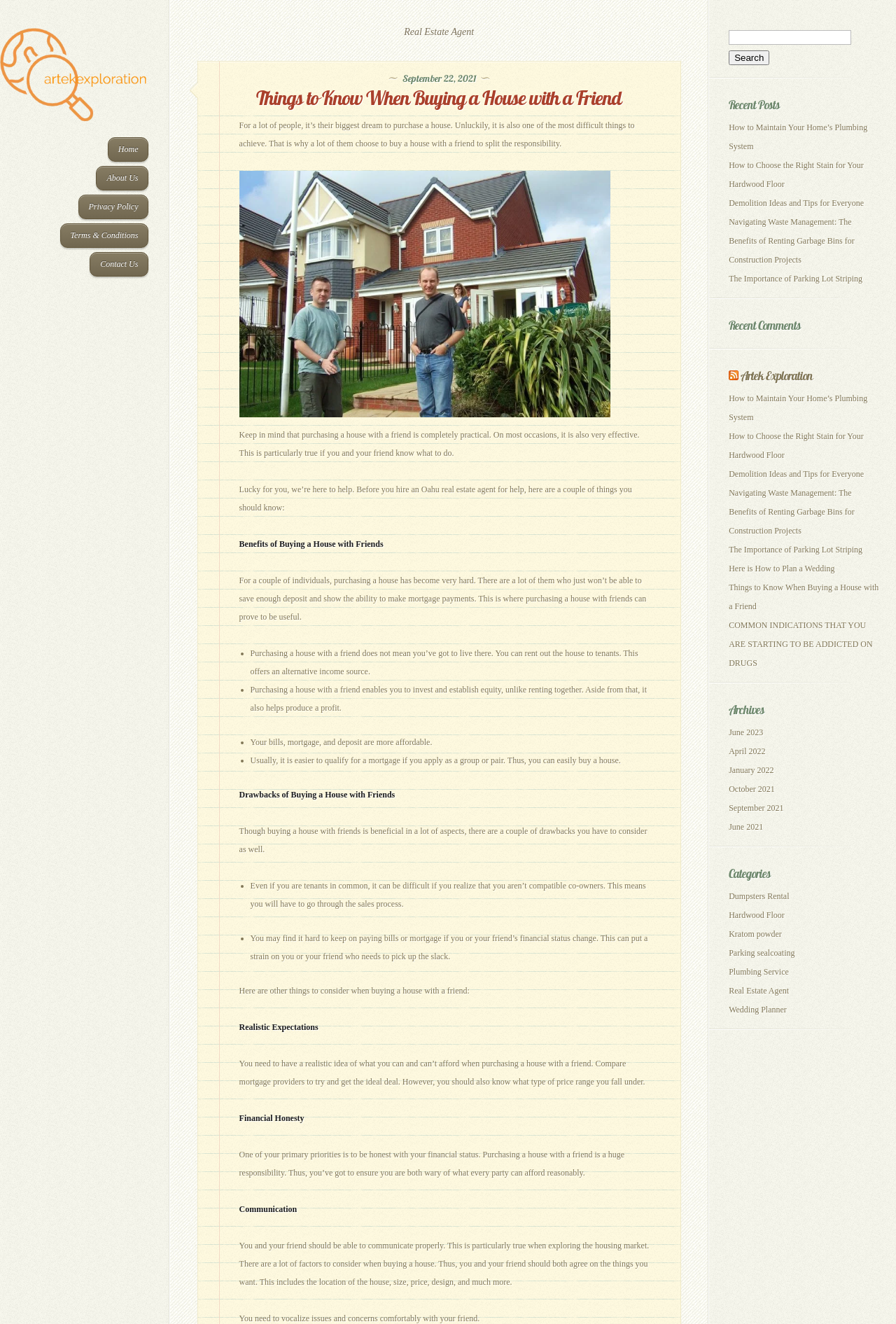Give the bounding box coordinates for the element described by: "Home".

[0.12, 0.104, 0.166, 0.122]